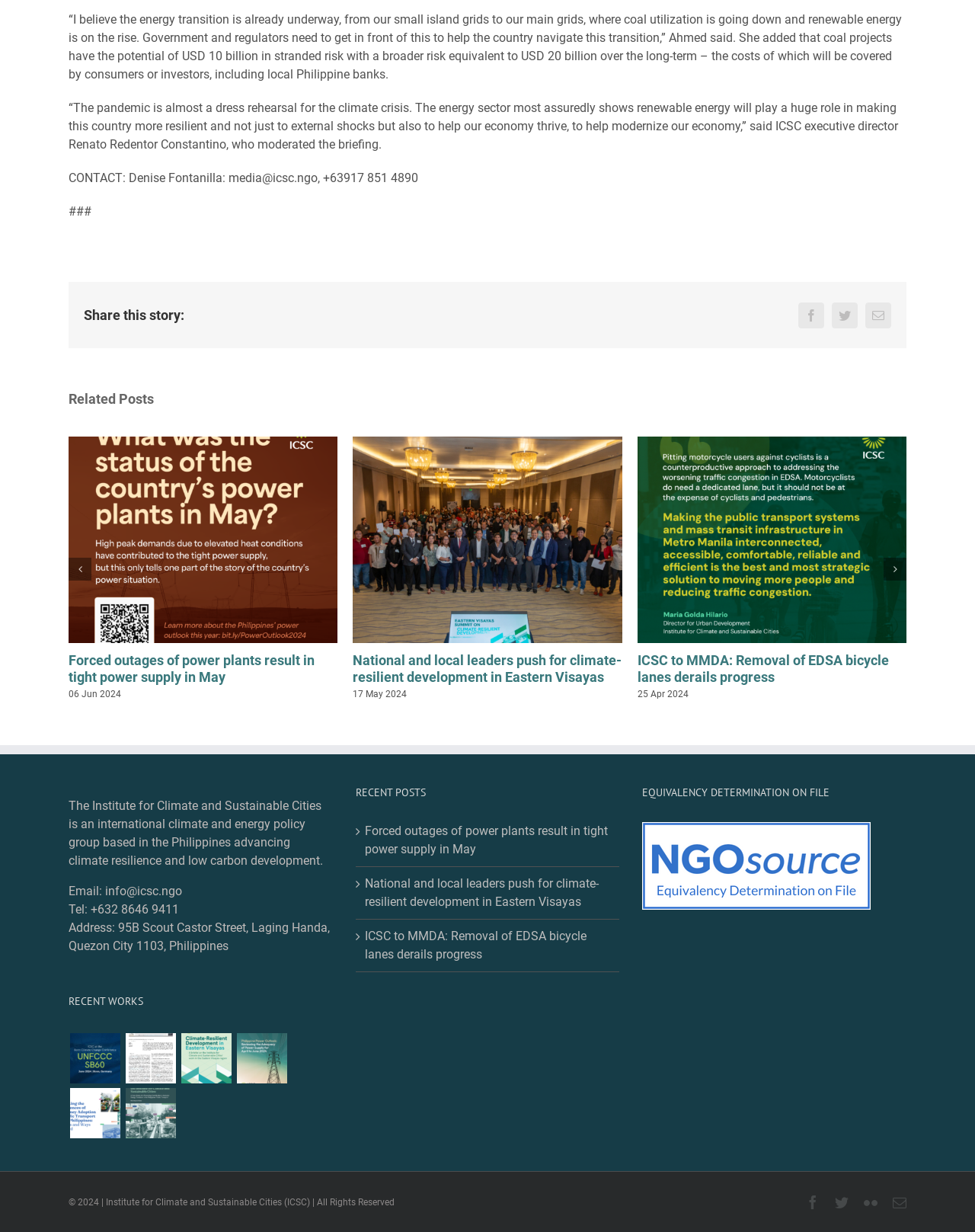Pinpoint the bounding box coordinates of the clickable element to carry out the following instruction: "Check recent work about ICSC at the Bonn Climate Change Conference – SB60."

[0.07, 0.837, 0.124, 0.881]